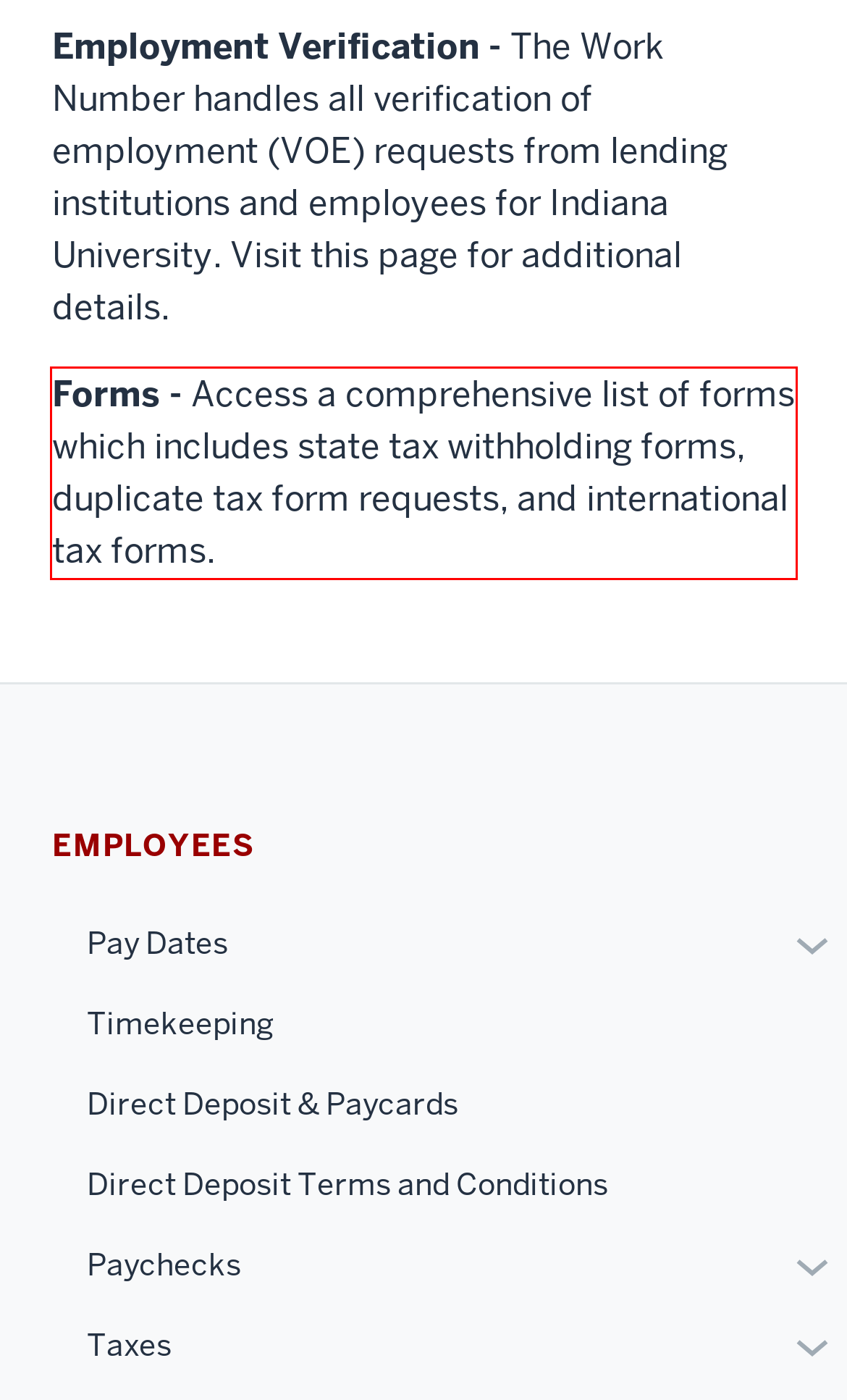Your task is to recognize and extract the text content from the UI element enclosed in the red bounding box on the webpage screenshot.

Forms - Access a comprehensive list of forms which includes state tax withholding forms, duplicate tax form requests, and international tax forms.